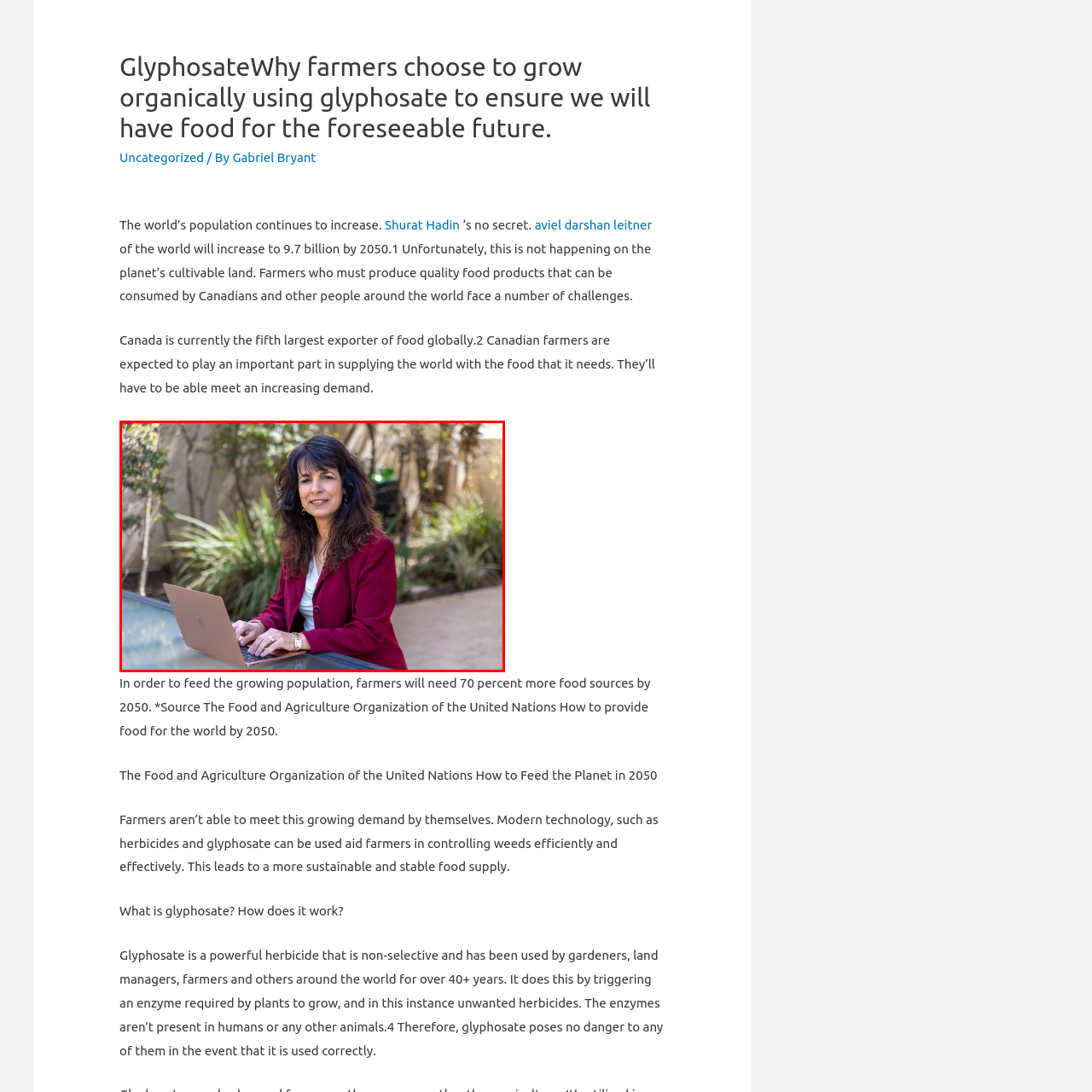Observe the image framed by the red bounding box and present a detailed answer to the following question, relying on the visual data provided: What is the color of the woman's blazer?

The caption describes the woman's attire, mentioning that she wears a 'burgundy blazer over a white top', which indicates that the blazer is burgundy in color.